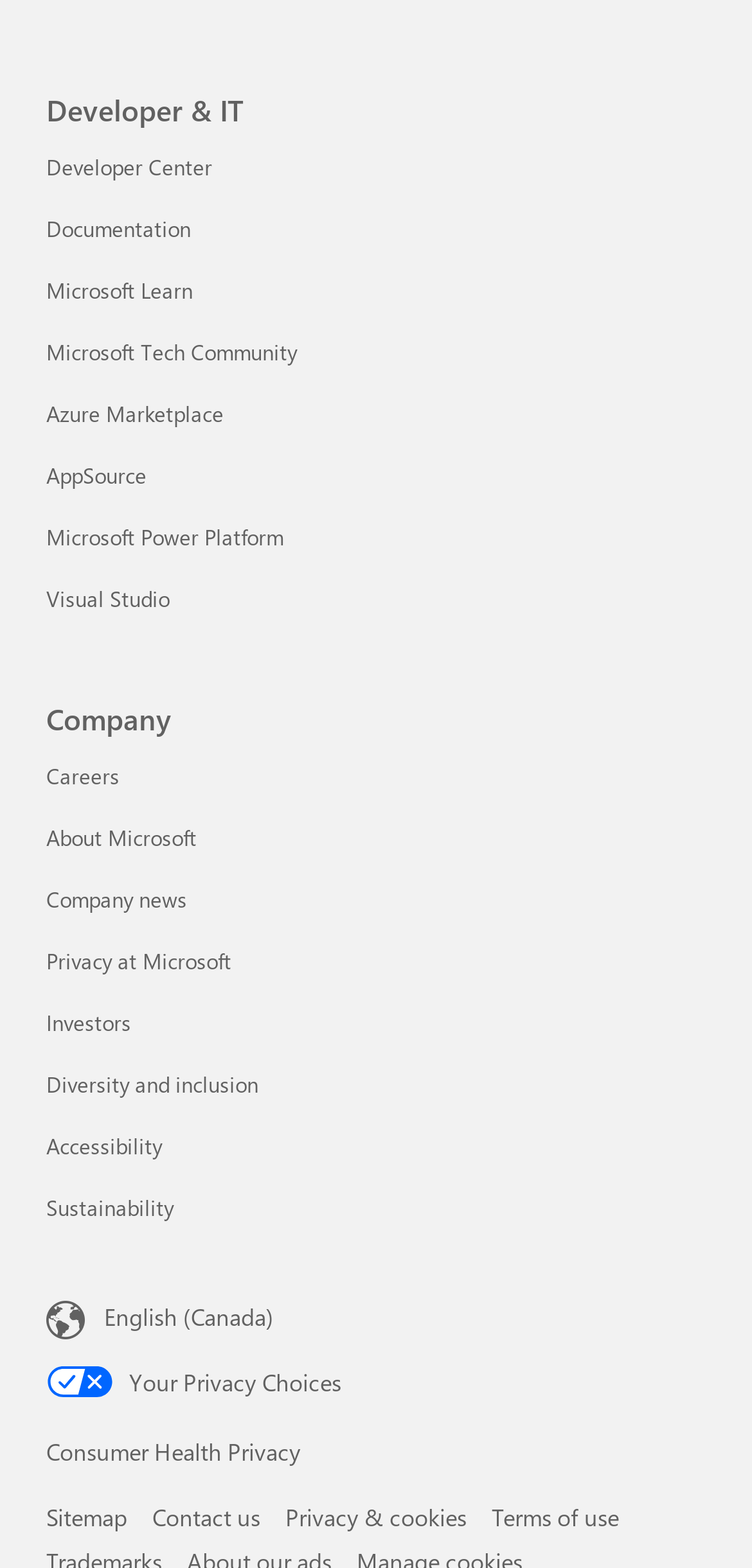Bounding box coordinates are to be given in the format (top-left x, top-left y, bottom-right x, bottom-right y). All values must be floating point numbers between 0 and 1. Provide the bounding box coordinate for the UI element described as: Azure Marketplace

[0.062, 0.254, 0.297, 0.273]